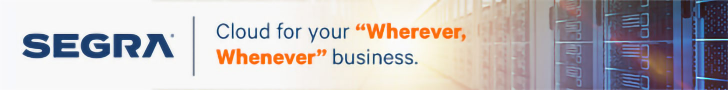What is the tone of the image's background?
Please respond to the question thoroughly and include all relevant details.

The caption describes the image as having a 'light-filled background', which implies a sense of brightness and airiness, conveying a forward-looking and dynamic approach to technology and service.